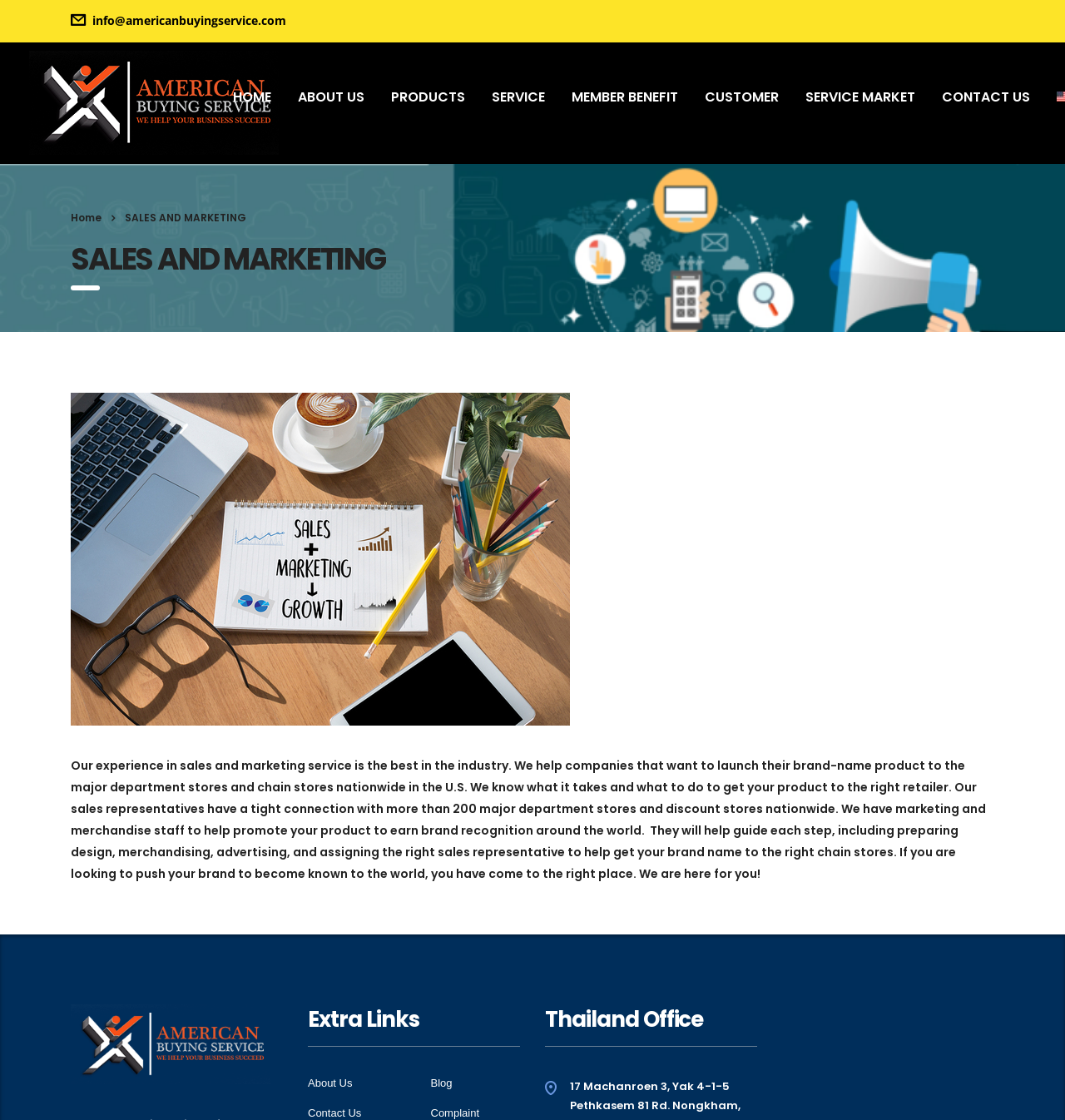Write a detailed summary of the webpage, including text, images, and layout.

The webpage is about American Buying Service, a sales and marketing company. At the top left, there is a link to "info@americanbuyingservice.com" and an image with the company's name. Next to it, there is a navigation menu with links to "HOME", "ABOUT US", "PRODUCTS", "SERVICE", "MEMBER BENEFIT", "CUSTOMER", "SERVICE MARKET", and "CONTACT US".

Below the navigation menu, there is a heading "SALES AND MARKETING" and a brief introduction to the company's experience in sales and marketing services. The company claims to have a strong connection with over 200 major department stores and discount stores nationwide in the U.S. and offers marketing and merchandise staff to help promote products.

On the left side, there is an image, and below it, there is a block of text describing the company's services, including preparing design, merchandising, advertising, and assigning the right sales representative to help get the brand name to the right chain stores.

At the bottom left, there is a link to "AMERICAN BUYING SERVICE" with an image, and next to it, there are two sections: "Extra Links" with links to "About Us", "Blog", "Contact Us", and "Complaint", and "Thailand Office".